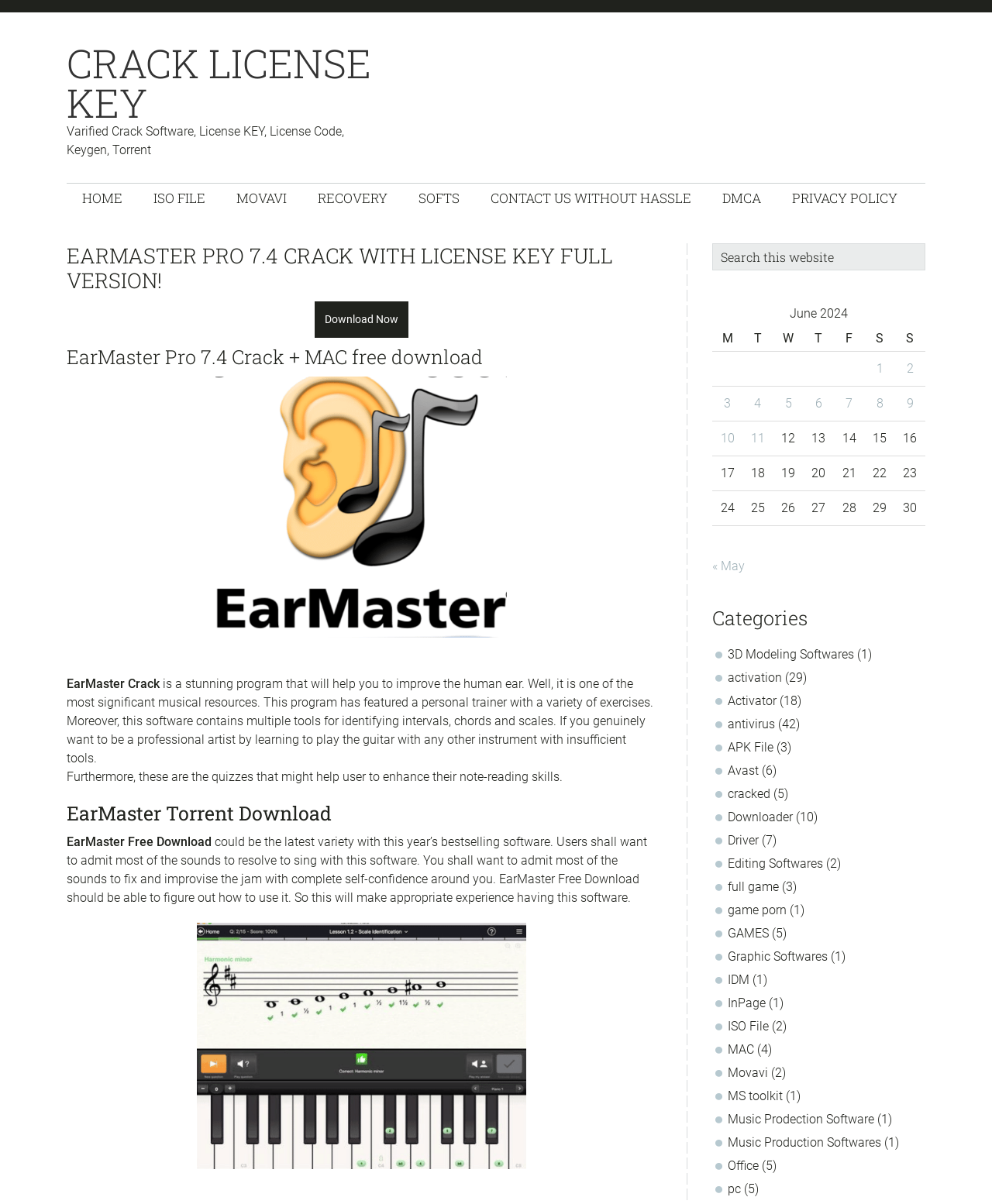What type of content is presented in the sidebar?
Based on the screenshot, answer the question with a single word or phrase.

Blog posts